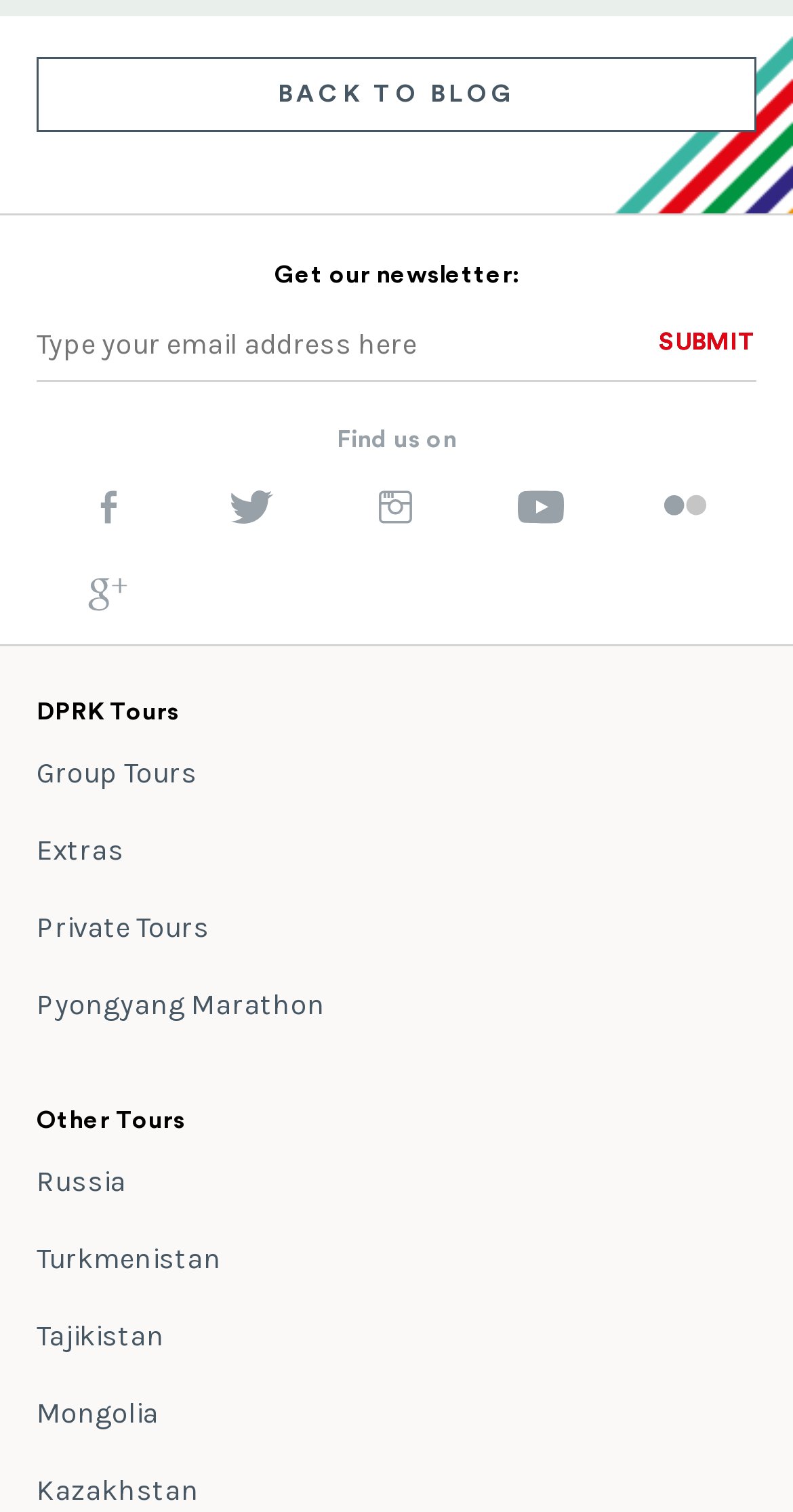Show the bounding box coordinates of the element that should be clicked to complete the task: "Explore DPRK Tours".

[0.046, 0.455, 0.226, 0.487]